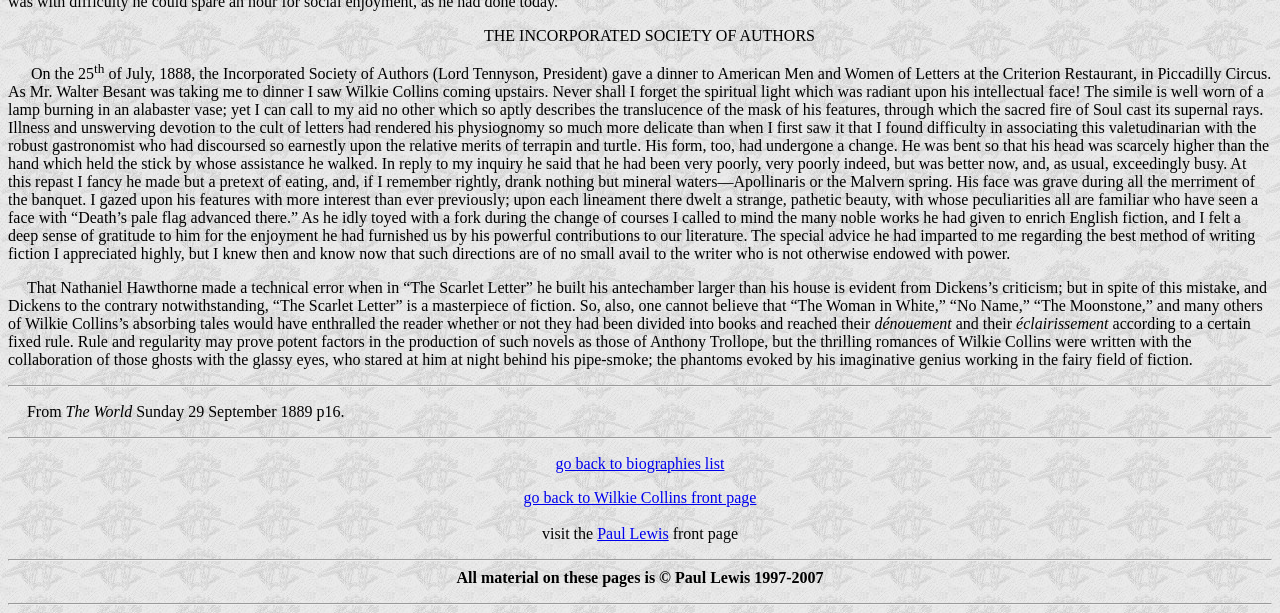Given the element description "Paul Lewis", identify the bounding box of the corresponding UI element.

[0.467, 0.857, 0.522, 0.885]